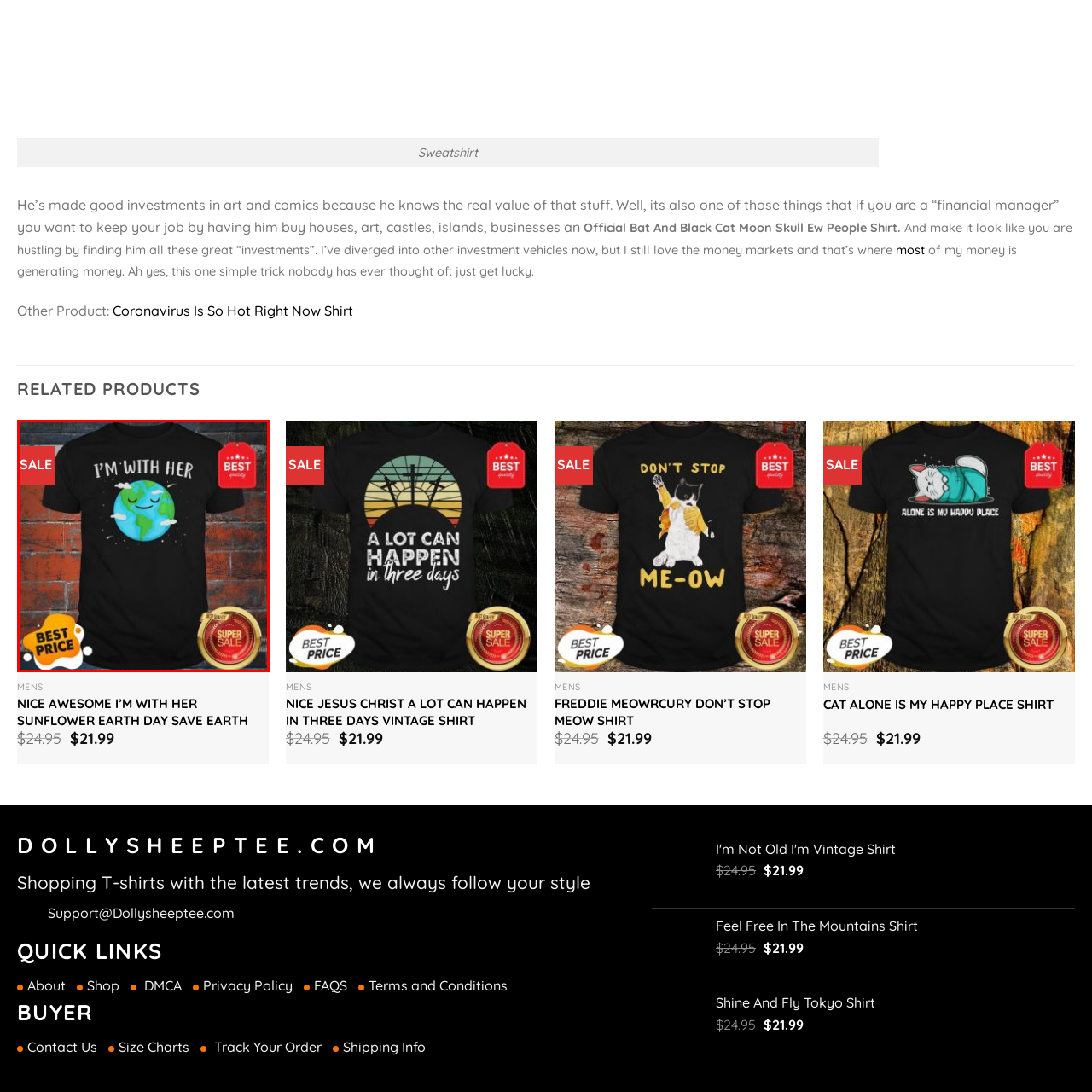Please review the image enclosed by the red bounding box and give a detailed answer to the following question, utilizing the information from the visual: What is written above the Earth design?

The image features a playful design of the Earth with a smiling face and closed eyes, and above it, the phrase 'I'M WITH HER' is written. This phrase is a key part of the design and helps to convey the message or theme of the t-shirt.